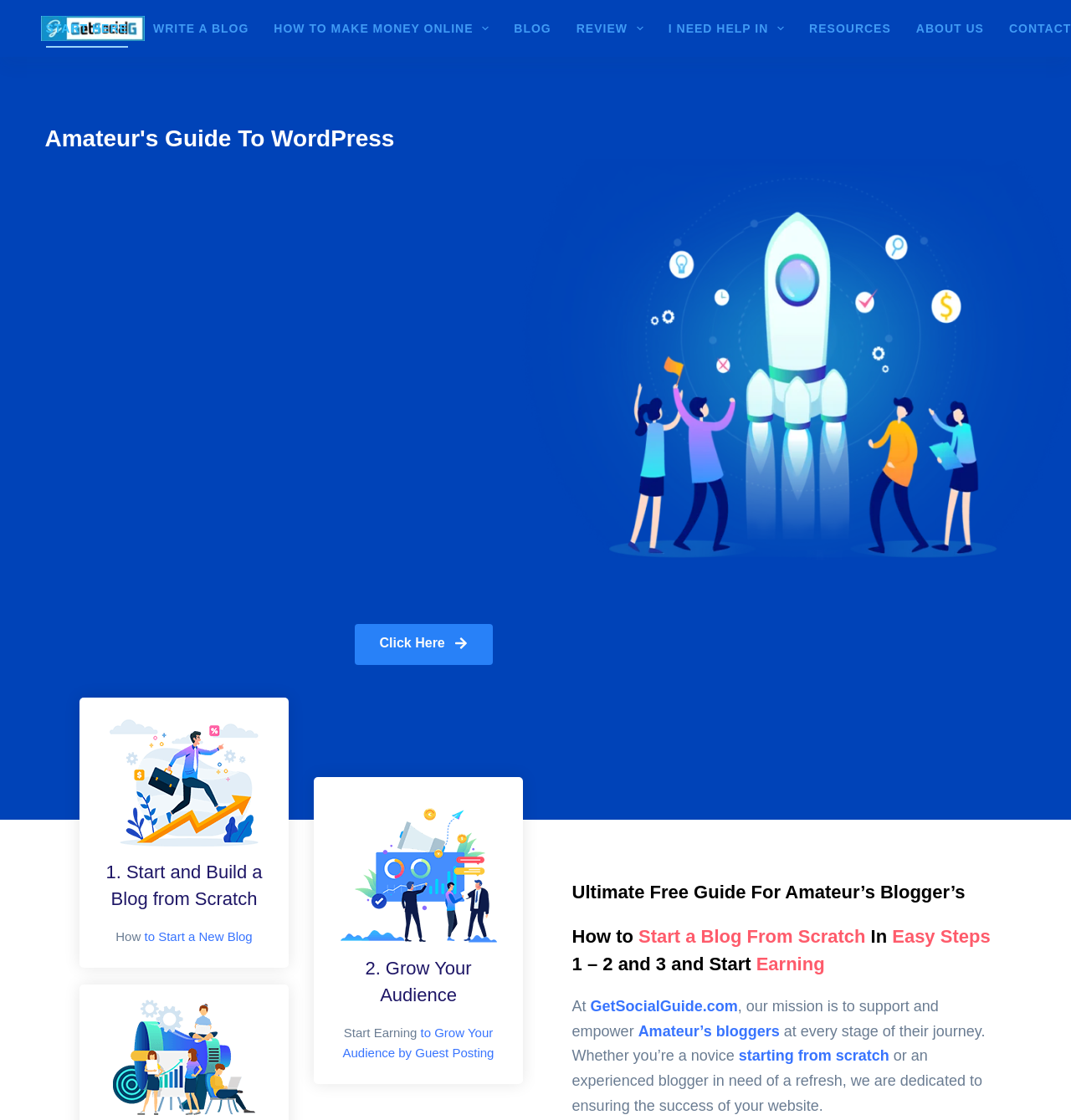Provide the bounding box coordinates of the HTML element this sentence describes: "Amateur’s bloggers". The bounding box coordinates consist of four float numbers between 0 and 1, i.e., [left, top, right, bottom].

[0.596, 0.913, 0.728, 0.928]